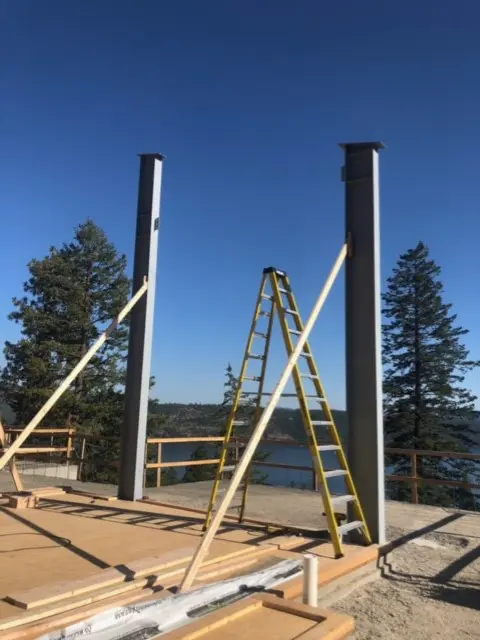Offer a detailed narrative of what is shown in the image.

The image showcases the active construction site of a structural assembly, featuring two tall metal columns prominently positioned against a clear blue sky. These columns, which are likely part of a larger framework, are stabilized with wooden braces extending from the ground to maintain their vertical alignment. A yellow ladder leans against one of the columns, indicating ongoing work and accessibility for workers. Surrounding the site are tall evergreen trees, adding a natural backdrop to the industrial scene. In the distance, the serene water surface can be glimpsed, hinting at the location's proximity to a lake. This construction effort represents the commitment to fabrication and development, with services extending to various areas, including Rathdrum, Coeur D’Alene, and more within the Northwest.